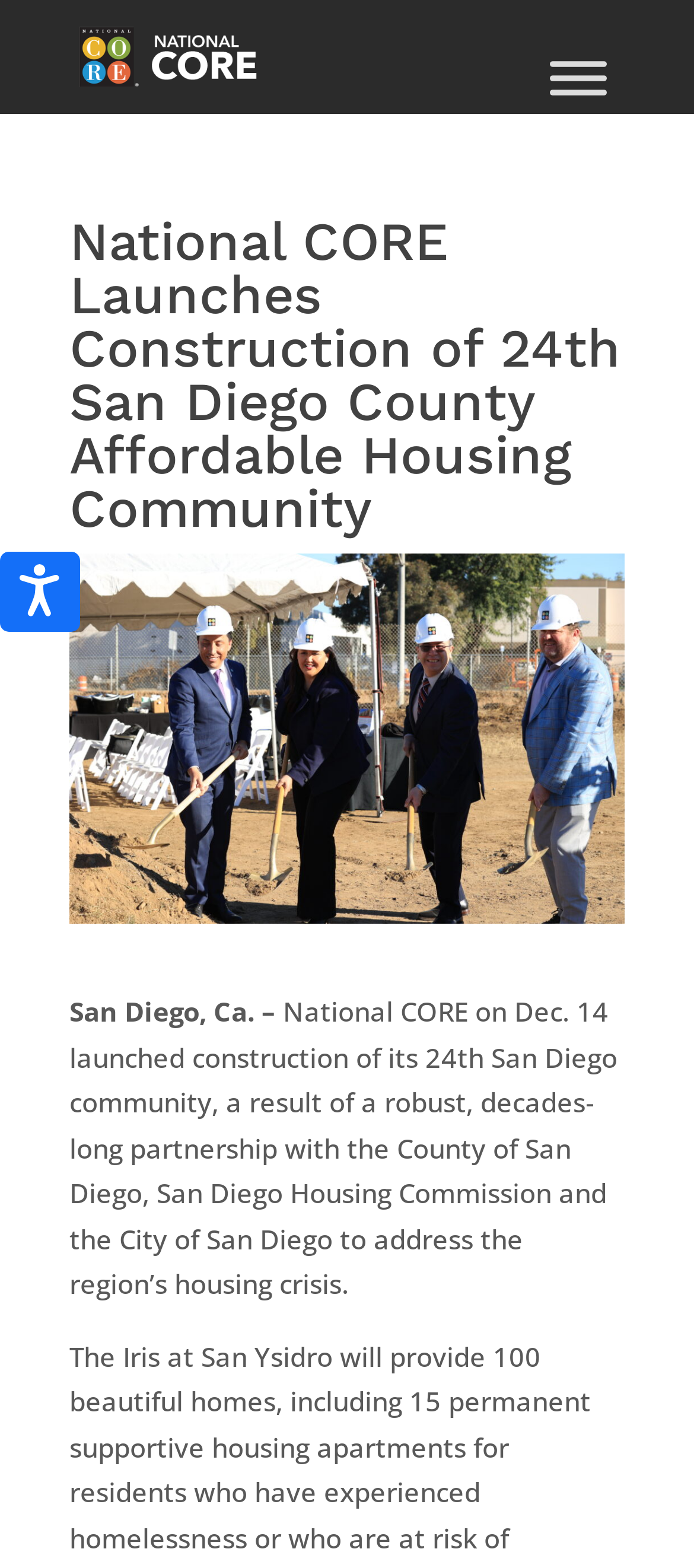What is the date of the construction launch?
Respond to the question with a well-detailed and thorough answer.

The text states that 'National CORE on Dec. 14 launched construction of its 24th San Diego community', which implies that the construction was launched on December 14th.